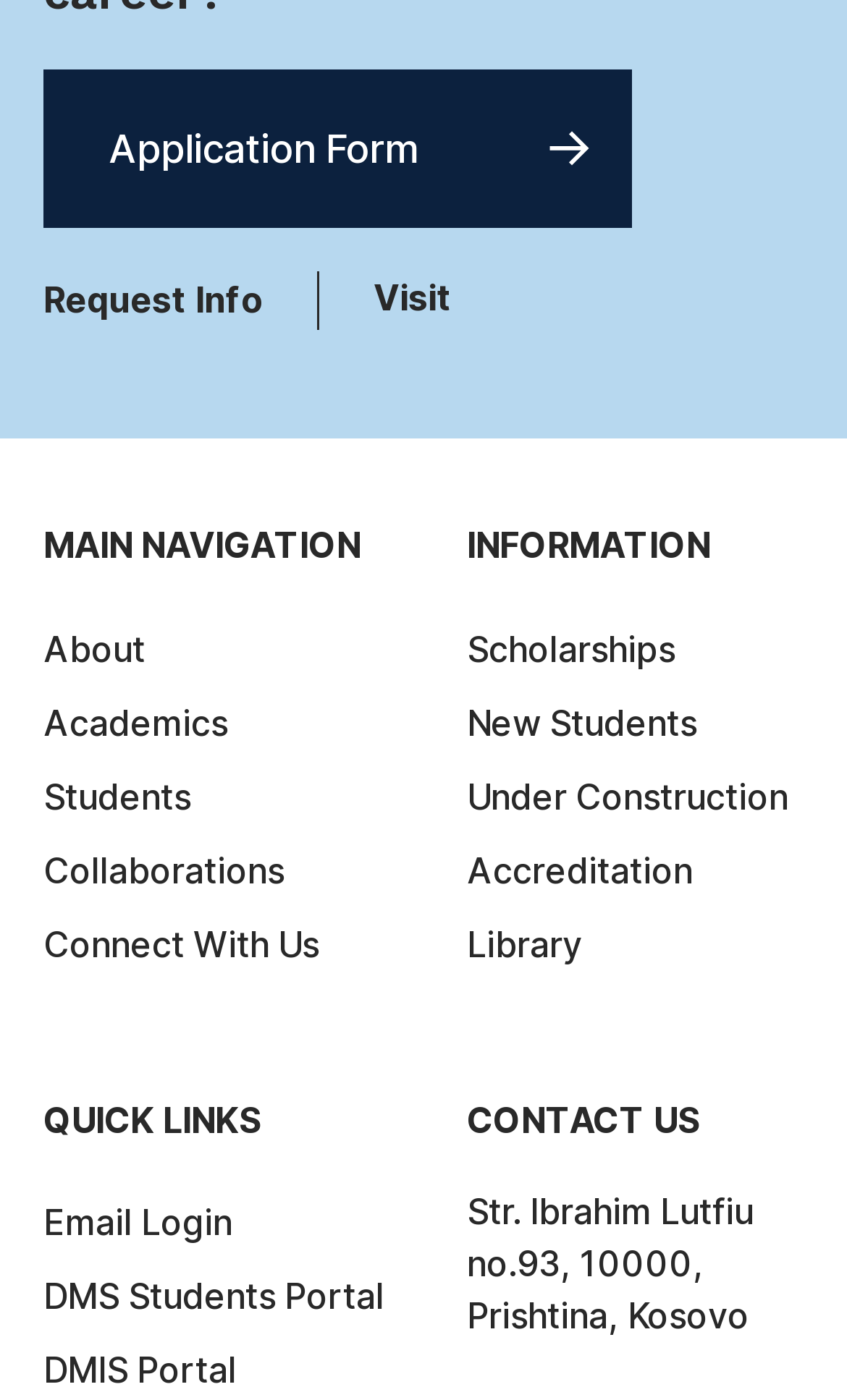Carefully examine the image and provide an in-depth answer to the question: What is the address of the institution?

I found the address under the 'CONTACT US' heading, which is 'Str. Ibrahim Lutfiu no.93, 10000, Prishtina, Kosovo'.